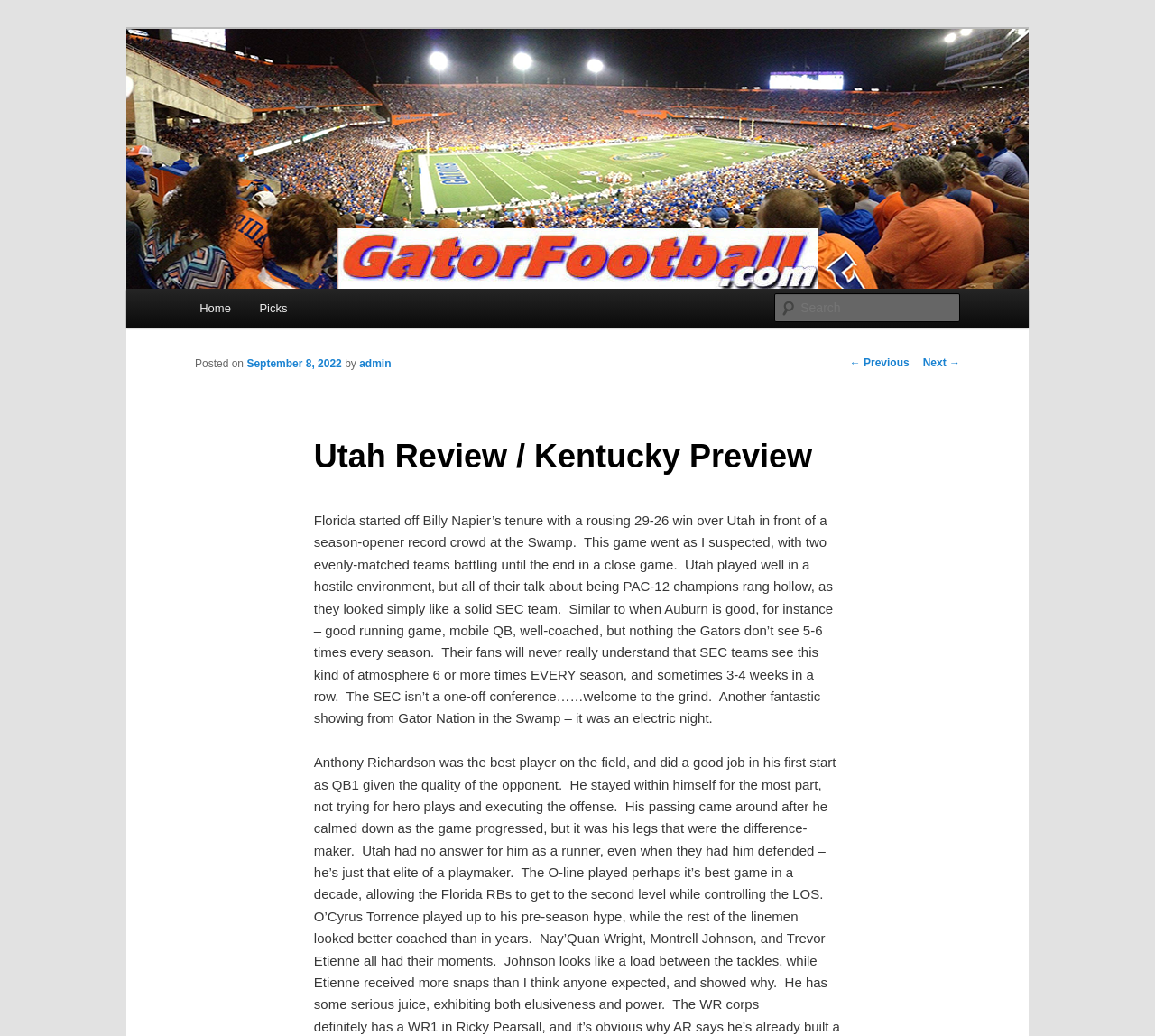Carefully observe the image and respond to the question with a detailed answer:
What is the name of the website?

I determined the answer by looking at the heading element with the text 'Gatorfootball.com' which is likely to be the name of the website.